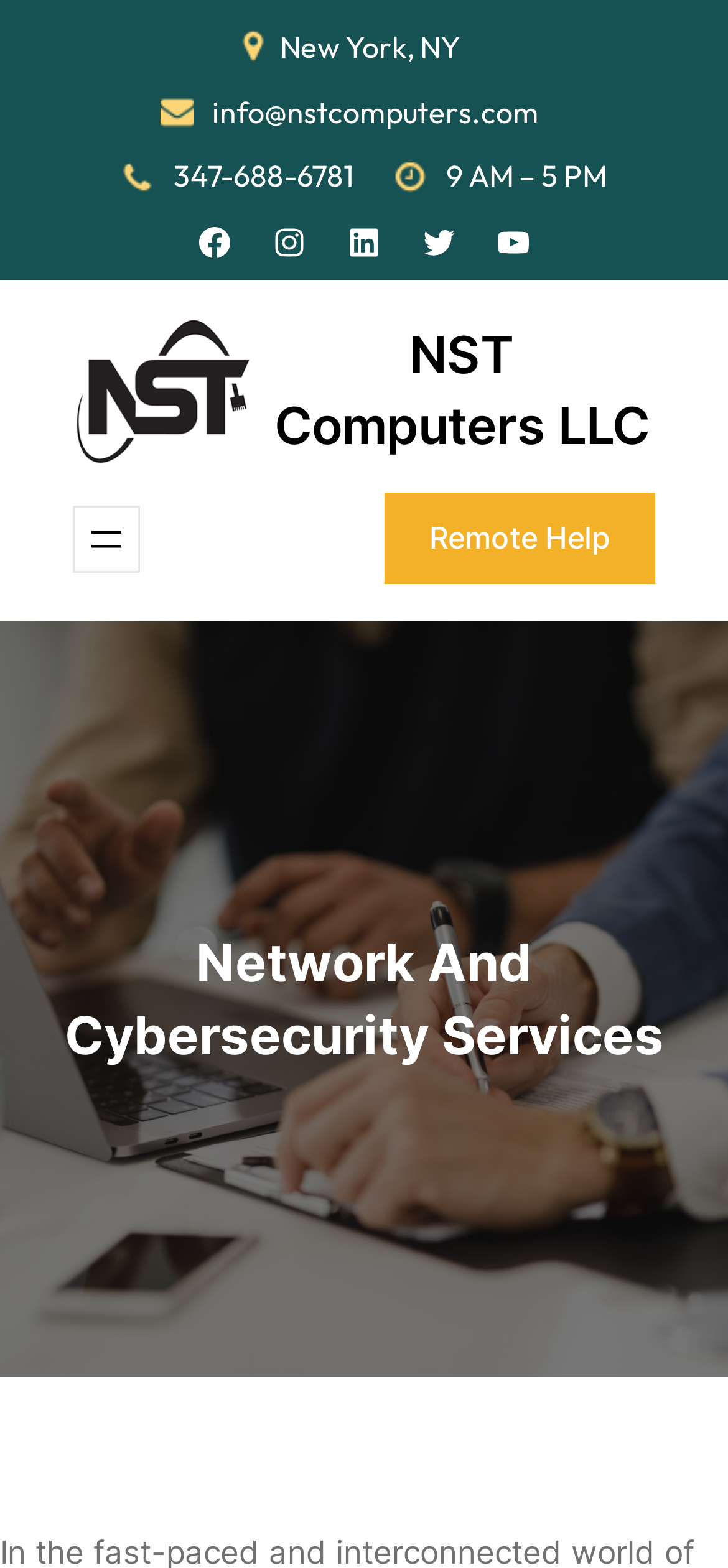What is the company's phone number? Refer to the image and provide a one-word or short phrase answer.

347-688-6781